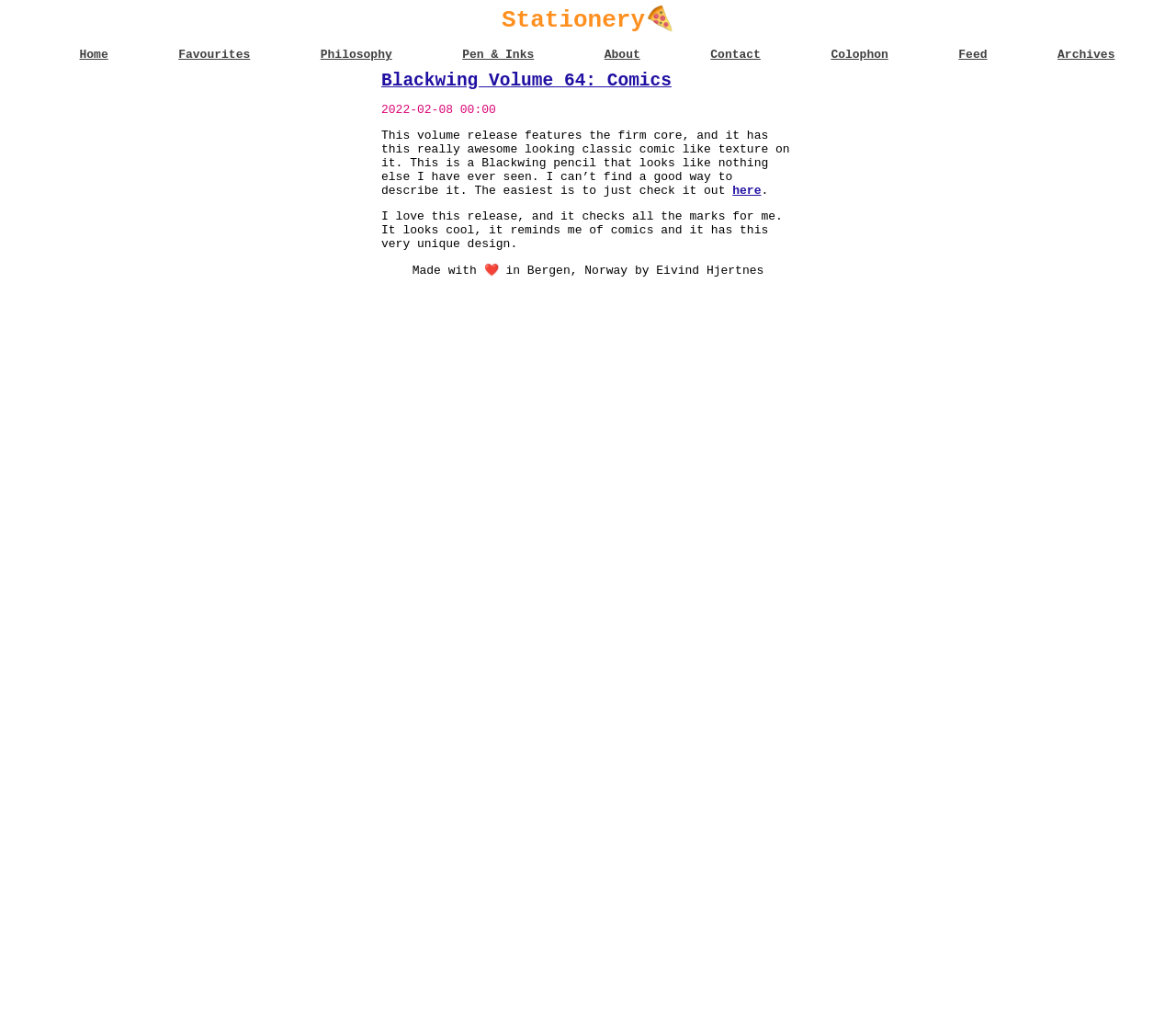Determine the bounding box coordinates of the area to click in order to meet this instruction: "go to home page".

[0.068, 0.046, 0.092, 0.06]